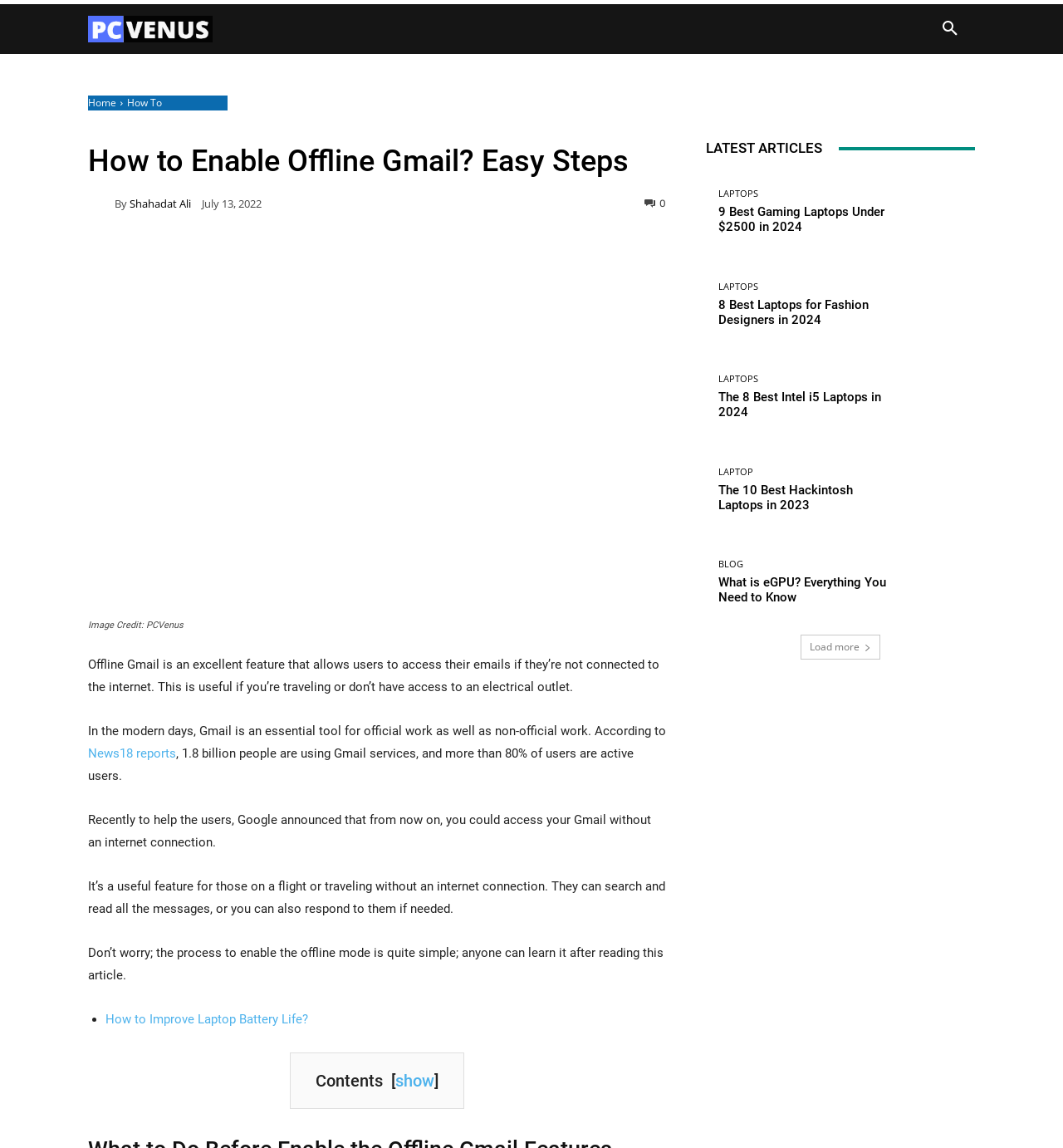Identify the bounding box coordinates for the element that needs to be clicked to fulfill this instruction: "Read the article by Shahadat Ali". Provide the coordinates in the format of four float numbers between 0 and 1: [left, top, right, bottom].

[0.083, 0.168, 0.108, 0.187]